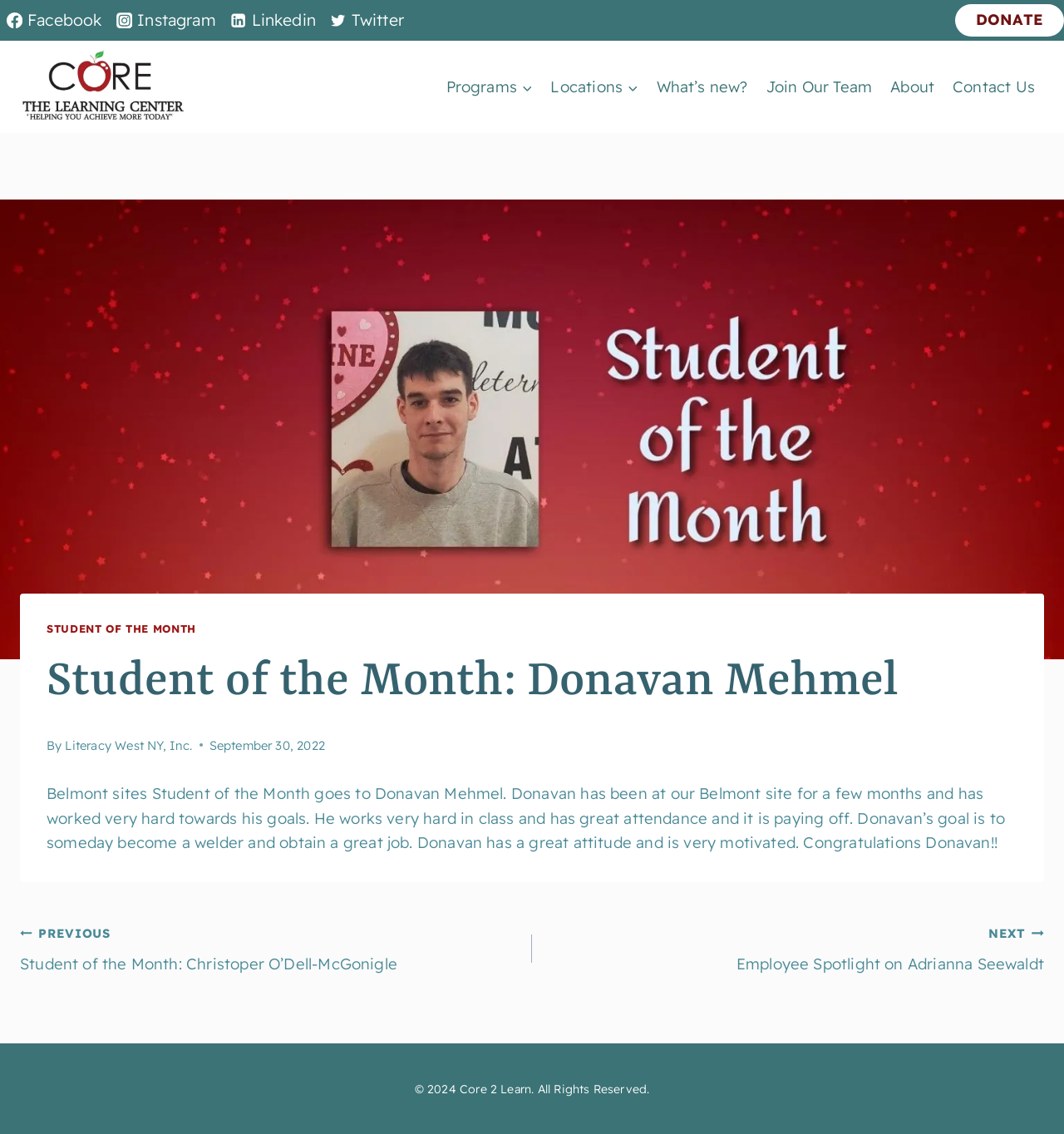Detail the various sections and features present on the webpage.

The webpage is about a student of the month, Donavan Mehmel, from Core 2 Learn. At the top left, there are four social media links with their corresponding icons: Facebook, Instagram, Linkedin, and Twitter. Next to them is the Core 2 Learn logo, which is also a link. On the right side of the top section, there is a "DONATE" link.

Below the top section, there is a primary navigation menu with links to "Programs", "Locations", "What's new?", "Join Our Team", "About", and "Contact Us". Each of these links has a child menu button next to it.

The main content of the page is an article about Donavan Mehmel, the student of the month. There is a large image of Donavan at the top, taking up the full width of the page. Below the image, there is a header section with a link to "STUDENT OF THE MONTH" and a heading that reads "Student of the Month: Donavan Mehmel". The article then describes Donavan's achievements and goals, including his desire to become a welder.

At the bottom of the page, there is a post navigation section with links to previous and next posts, titled "PREVIOUS Student of the Month: Christoper O’Dell-McGonigle" and "NEXT Employee Spotlight on Adrianna Seewaldt", respectively. Finally, there is a copyright notice at the very bottom of the page, which reads "© 2024 Core 2 Learn. All Rights Reserved."